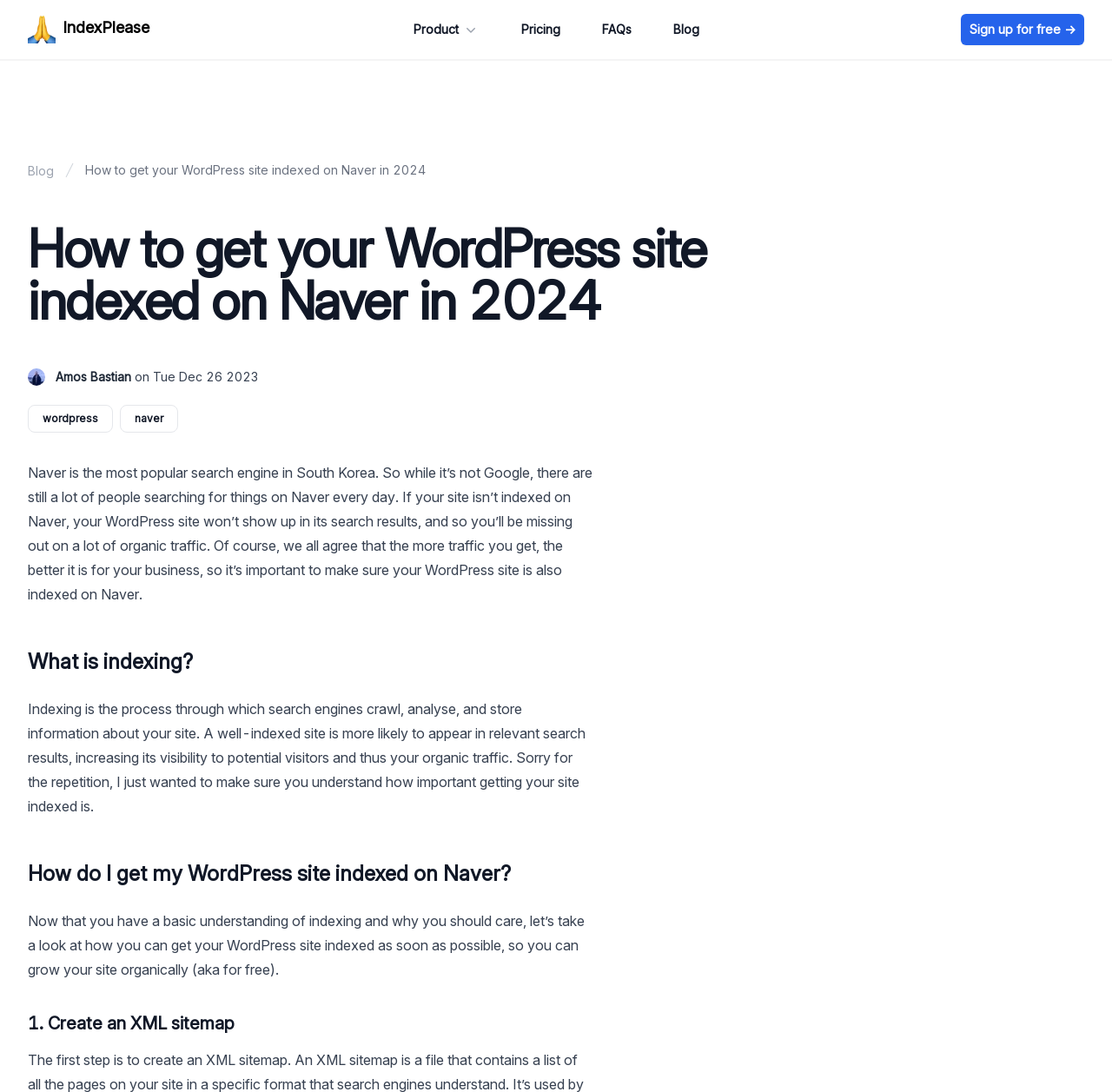Find the bounding box coordinates for the element that must be clicked to complete the instruction: "Click on the 'Blog' link". The coordinates should be four float numbers between 0 and 1, indicated as [left, top, right, bottom].

[0.025, 0.15, 0.048, 0.163]